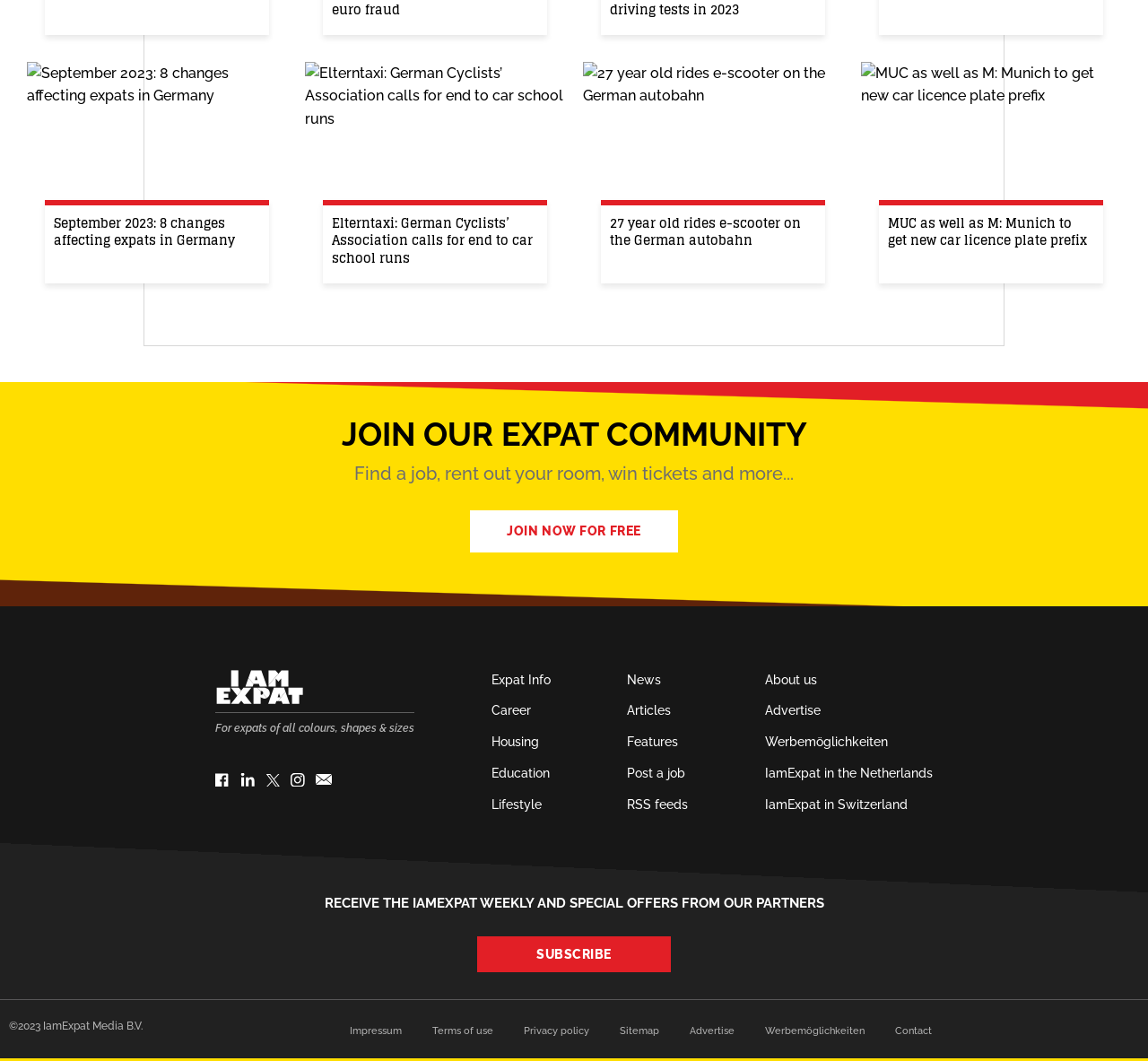Please determine the bounding box coordinates for the UI element described as: "RSS feeds".

[0.546, 0.748, 0.599, 0.769]